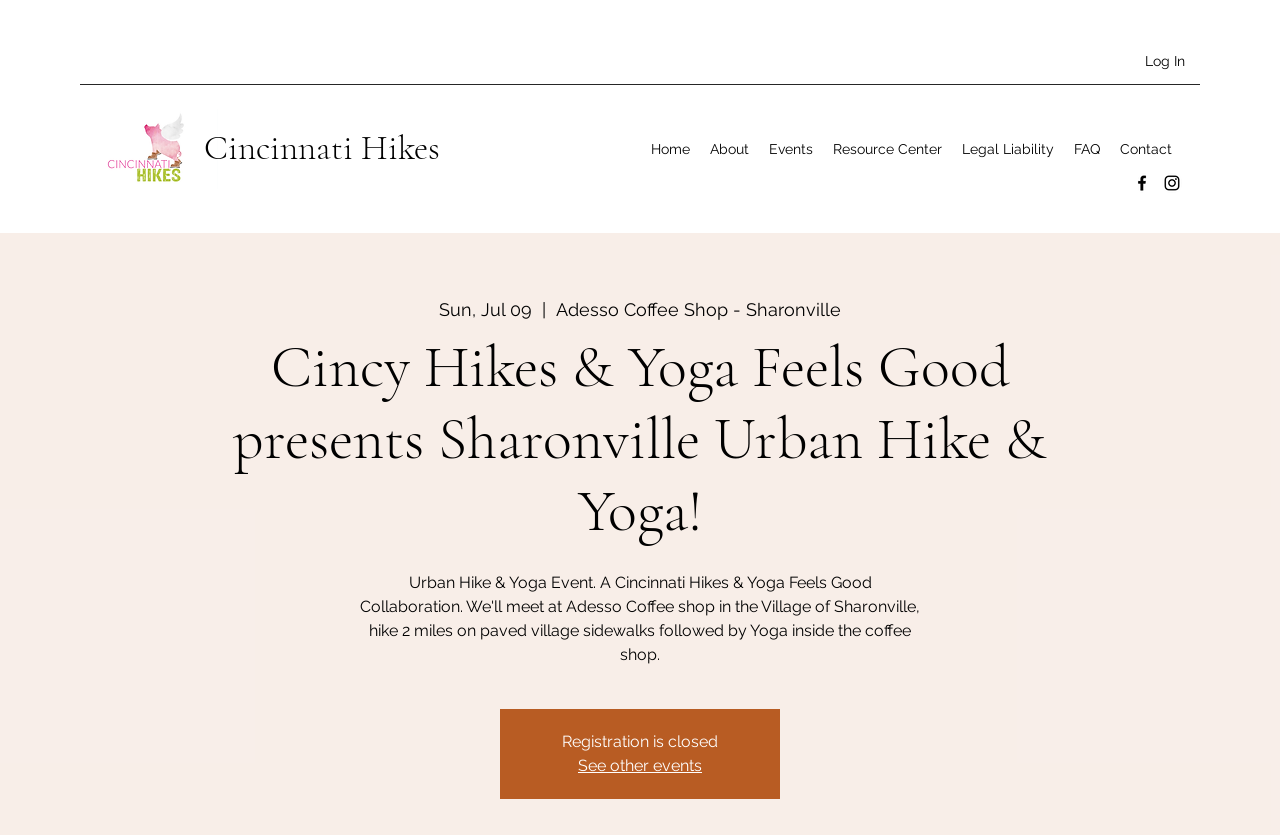Given the element description See other events, identify the bounding box coordinates for the UI element on the webpage screenshot. The format should be (top-left x, top-left y, bottom-right x, bottom-right y), with values between 0 and 1.

[0.452, 0.905, 0.548, 0.928]